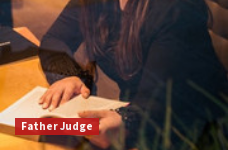Provide a comprehensive description of the image.

This image features a woman seated at a desk, her hands poised over a blank page, suggesting a moment of contemplation or preparation. She is dressed in a dark outfit, possibly indicating a formal setting, such as a meeting or a courtroom. The backdrop appears to be softly blurred, emphasizing her focus on the task at hand. Prominently displayed at the bottom of the image is the text "Father Judge," likely referencing a title or a significant figure within a specific context, possibly related to legal or judicial matters. The overall atmosphere conveys a sense of seriousness and authority, hinting at the themes of law or justice that might be discussed in the accompanying content.